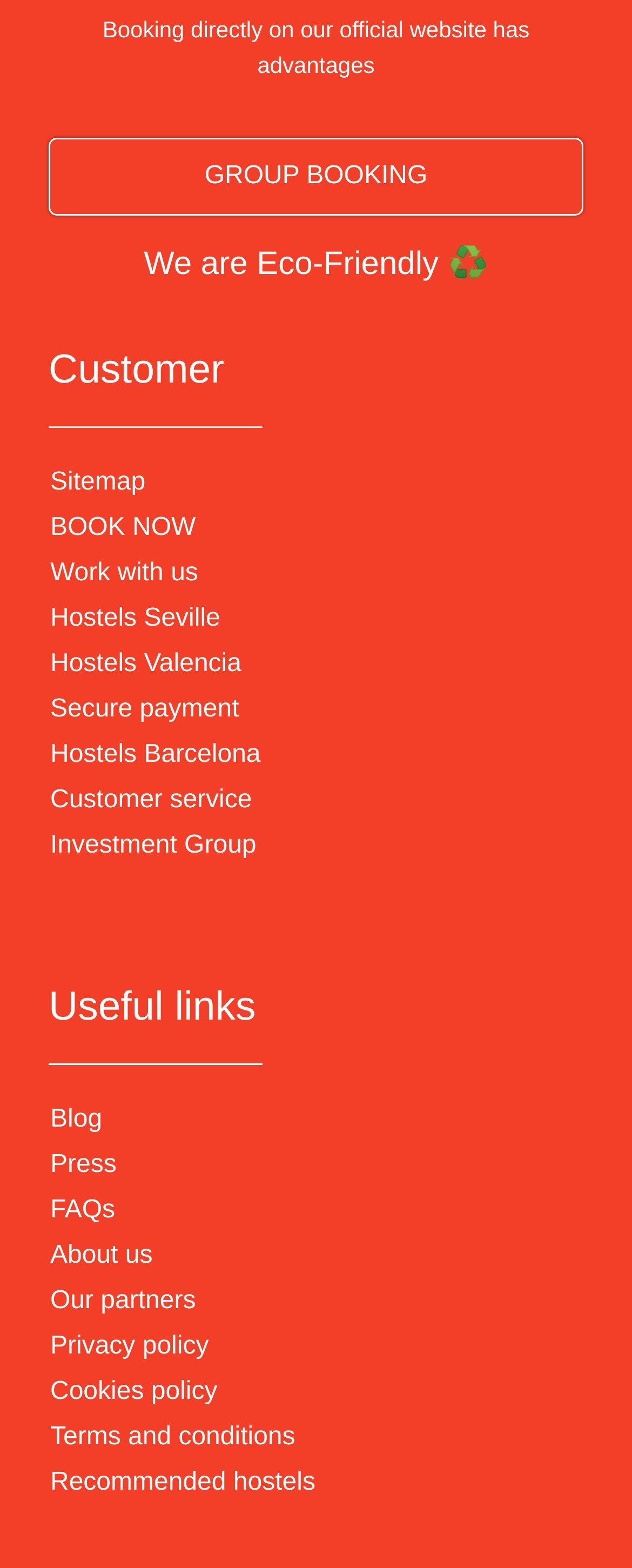Given the description: "Terms and conditions", determine the bounding box coordinates of the UI element. The coordinates should be formatted as four float numbers between 0 and 1, [left, top, right, bottom].

[0.077, 0.903, 0.923, 0.931]